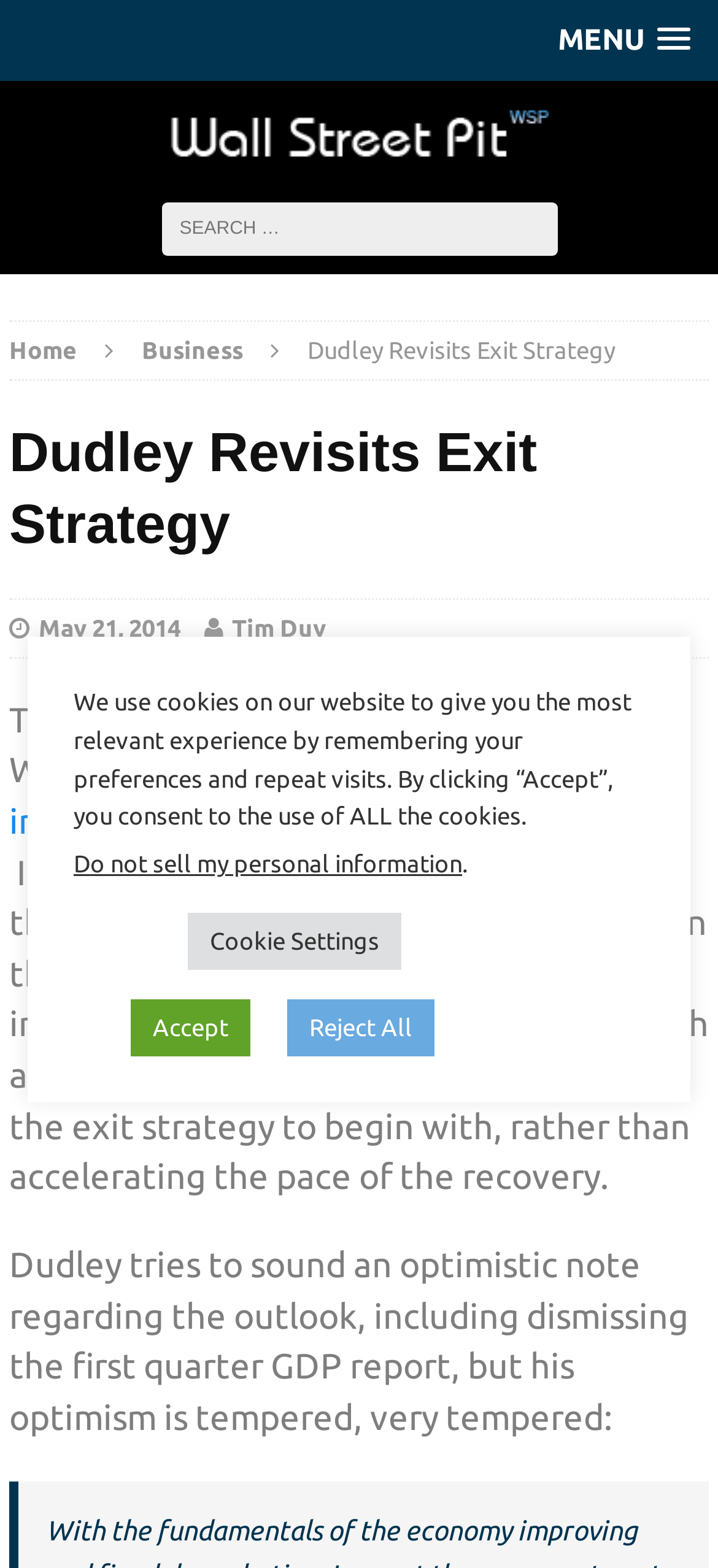What is the name of the website?
Using the image, answer in one word or phrase.

Wall Street Pit